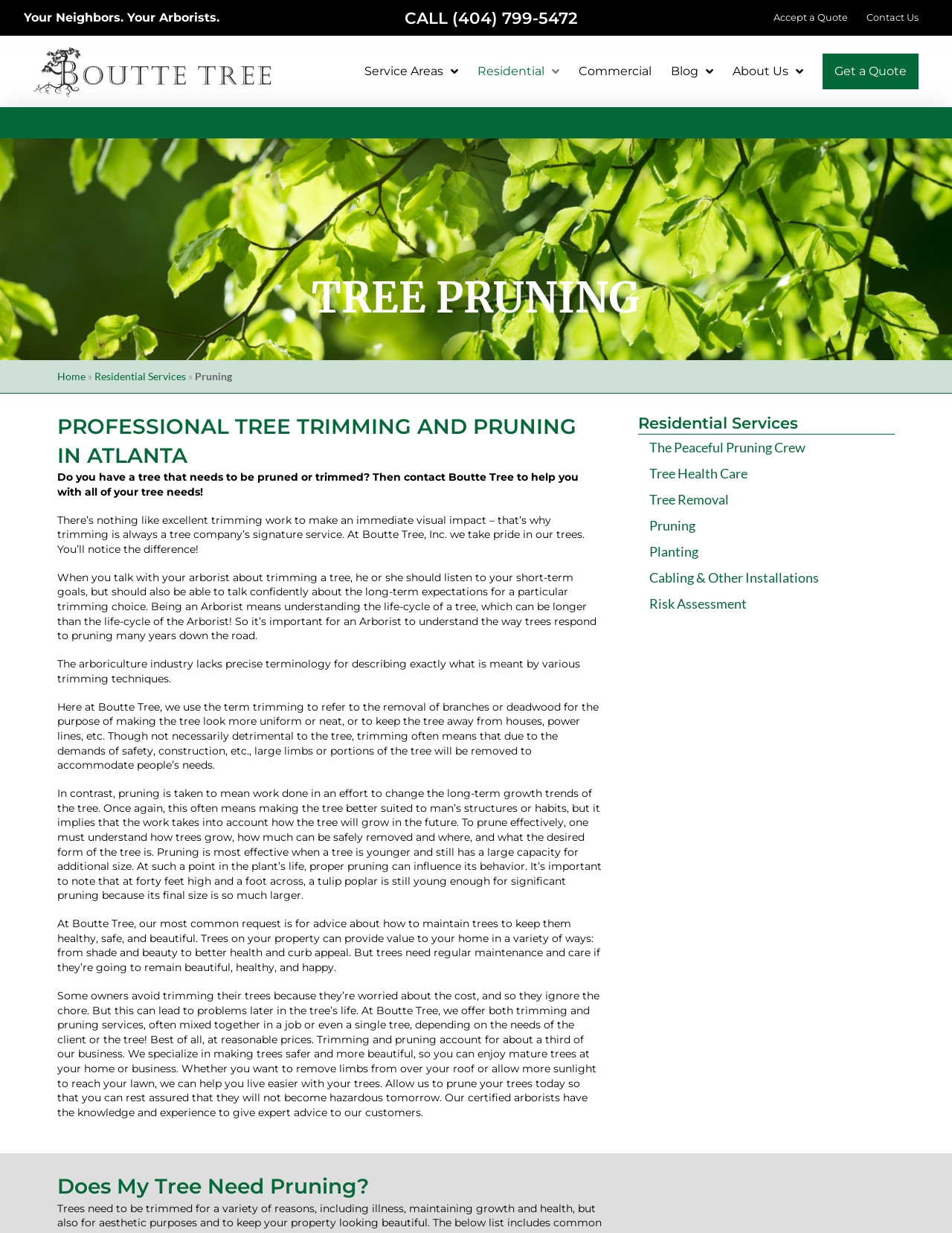Show the bounding box coordinates of the element that should be clicked to complete the task: "Contact Boutte Tree".

[0.91, 0.01, 0.965, 0.019]